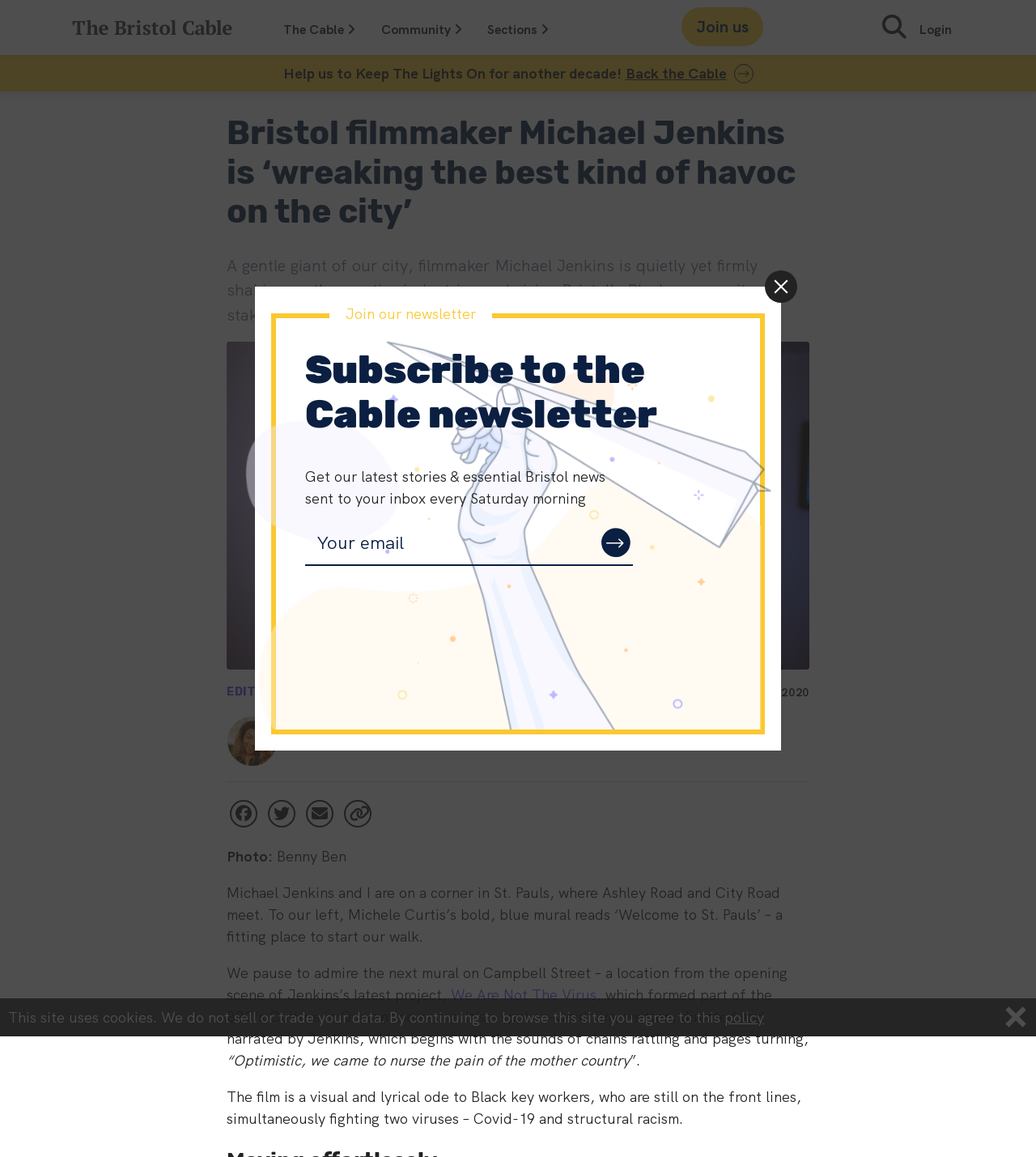Explain the webpage in detail.

This webpage appears to be an article from an online news publication called The Bristol Cable. At the top of the page, there is a navigation bar with links to "The Cable", "Community", "Sections", "Join us", and "Login". Below this, there is a call-to-action to "Help us to Keep The Lights On for another decade!" with a button to "Back the Cable" and an image.

The main content of the page is an article about Bristol filmmaker Michael Jenkins, with a heading that reads "Bristol filmmaker Michael Jenkins is ‘wreaking the best kind of havoc on the city’". The article is divided into sections, with a brief introduction to Jenkins and his work, followed by a longer piece of text that describes his latest project, a spoken-word film called "We Are Not The Virus".

Throughout the article, there are links to related content, such as the film's title and the name of the author, Euella Jackson. There are also several images, including a photo of Jenkins and a mural from his film. At the bottom of the article, there are social media links and a section to subscribe to the Cable newsletter, with a heading that reads "Subscribe to the Cable newsletter" and a brief description of what the newsletter entails.

In the bottom left corner of the page, there is a small section with a message about the site's use of cookies and a link to the site's policy.